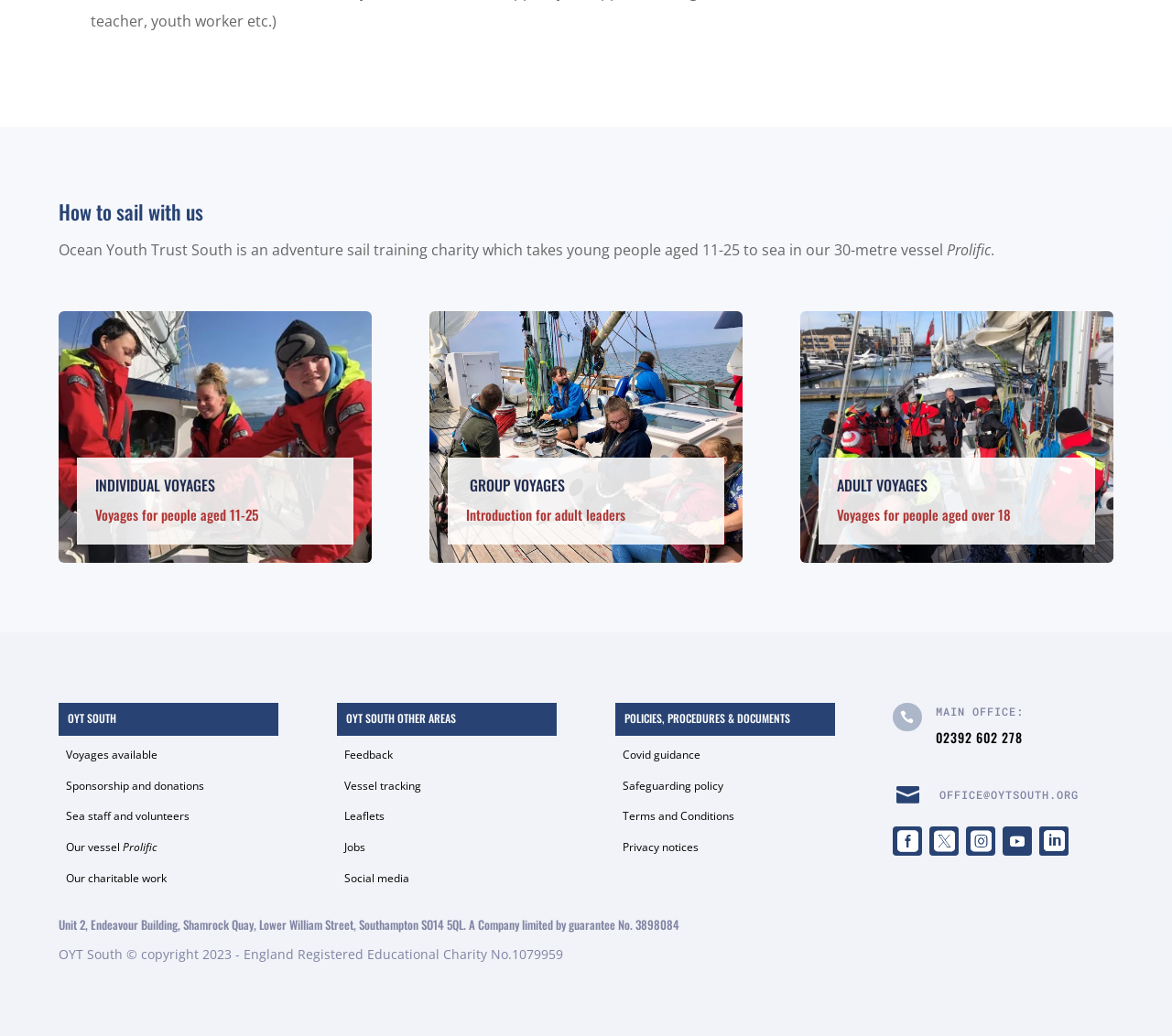With reference to the image, please provide a detailed answer to the following question: How many links are there in the 'OYT SOUTH' section?

There are 5 links in the 'OYT SOUTH' section, which are 'Voyages available', 'Sponsorship and donations', 'Sea staff and volunteers', 'Our vessel Prolific', and 'Our charitable work'.